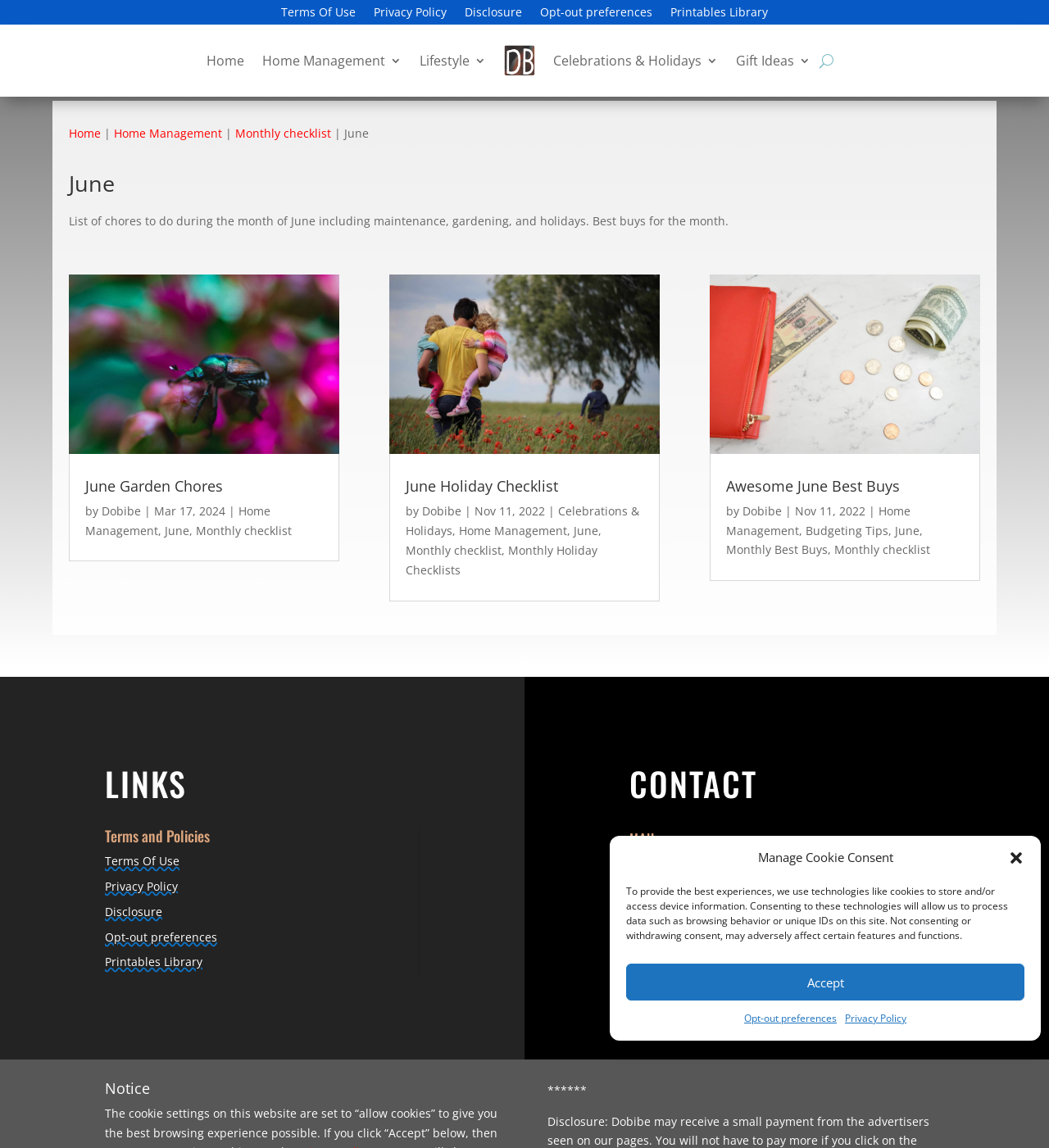Describe all significant elements and features of the webpage.

The webpage is about the June archives of Dobibe Home & Family, featuring a list of chores to do during the month of June, including maintenance, gardening, and holidays, as well as the best buys for the month.

At the top of the page, there is a dialog box for managing cookie consent, which includes a button to close the dialog, a description of the cookie policy, and buttons to accept or opt-out of the policy.

Below the dialog box, there are several links to important pages, including Terms of Use, Privacy Policy, Disclosure, Opt-out preferences, and Printables Library.

The main content of the page is divided into three sections, each featuring a different article. The first article is about June garden chores, with a heading, a link to the article, and an image. The second article is about the June holiday checklist, with a similar layout. The third article is about awesome June best buys, again with a heading, a link, and an image.

Each article section also includes metadata, such as the author's name, the date published, and links to related categories and tags.

At the bottom of the page, there are several headings and links to other important pages, including Links, Terms and Policies, and Contact information. The contact information includes an email address and a notice about the website.

Throughout the page, there are several images, including the Dobibe.com logo at the top, and images for each of the three articles.